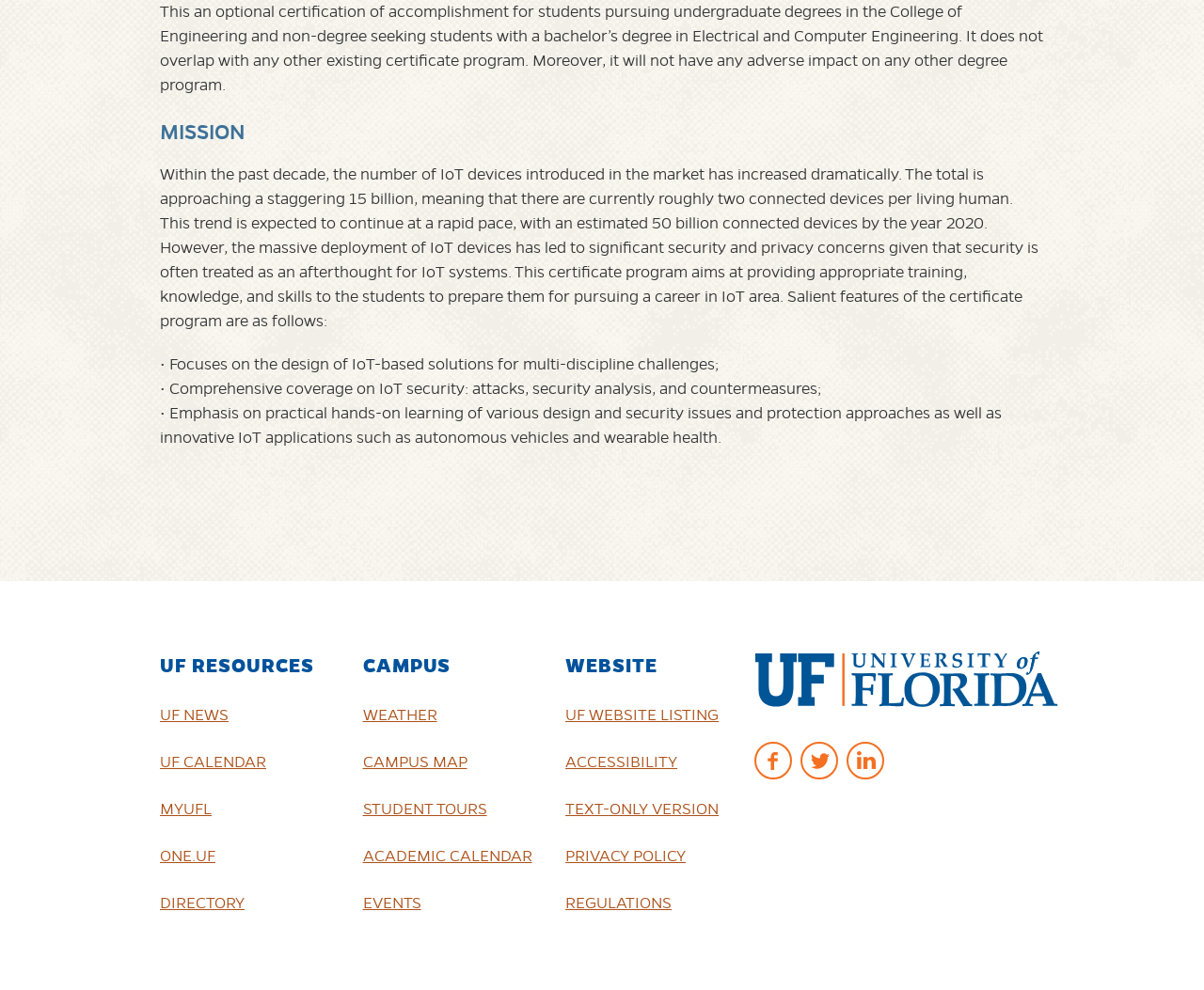Give the bounding box coordinates for this UI element: "Schedule". The coordinates should be four float numbers between 0 and 1, arranged as [left, top, right, bottom].

None